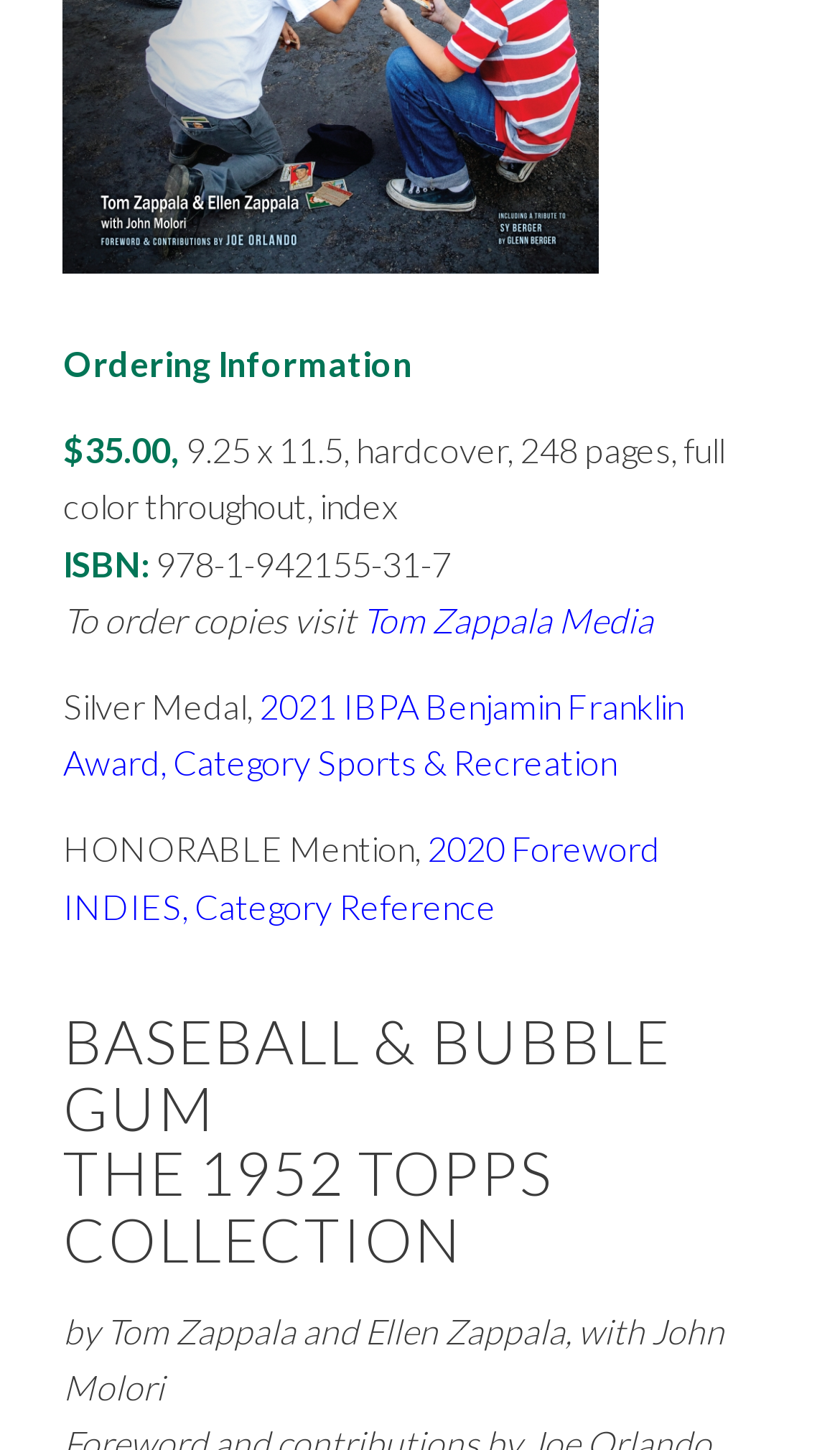Identify the bounding box of the HTML element described here: "简体中文". Provide the coordinates as four float numbers between 0 and 1: [left, top, right, bottom].

None